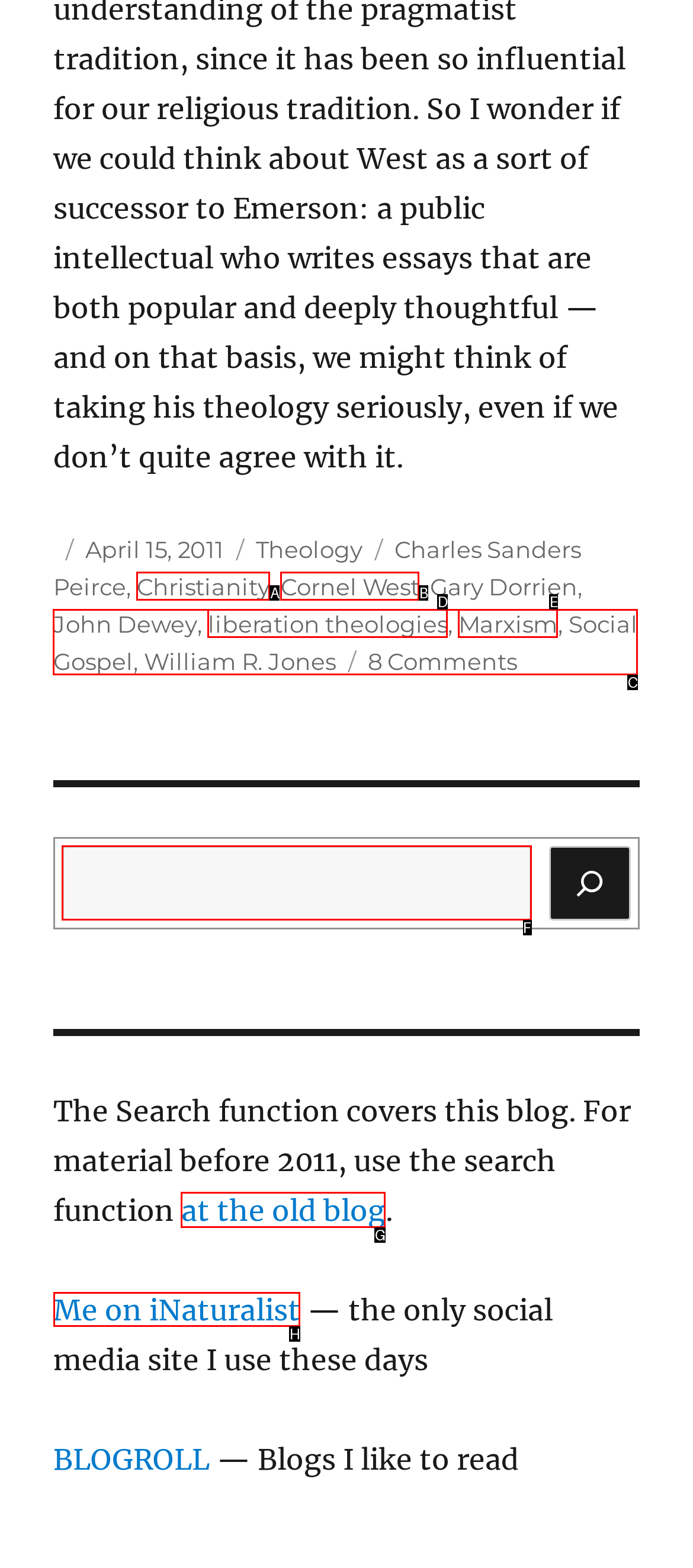Tell me which letter corresponds to the UI element that will allow you to Check out Me on iNaturalist. Answer with the letter directly.

H